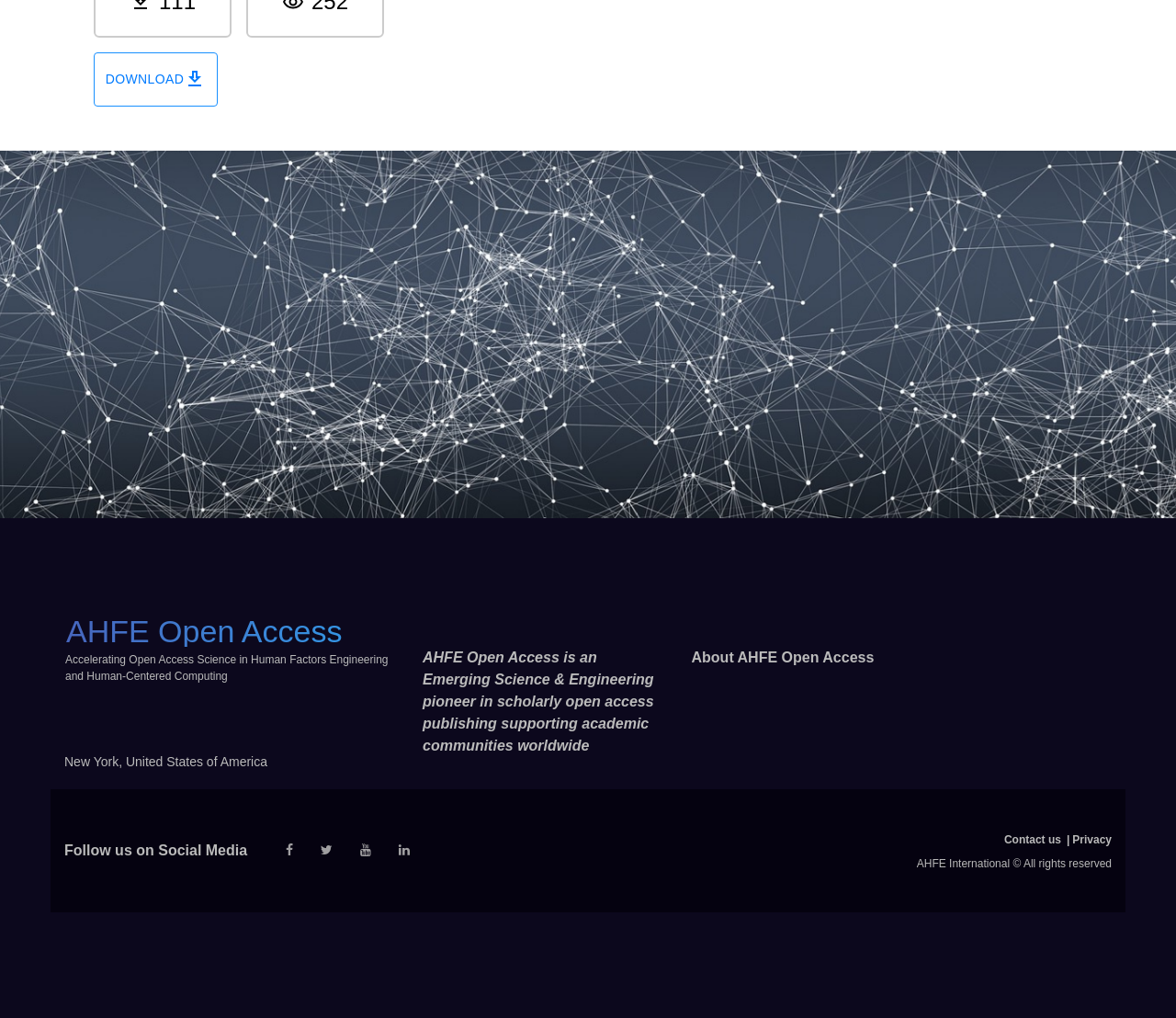How many social media links are available in the footer?
Please respond to the question with a detailed and thorough explanation.

I found the answer by looking at the footer section of the webpage, where it has four social media links represented by icons.